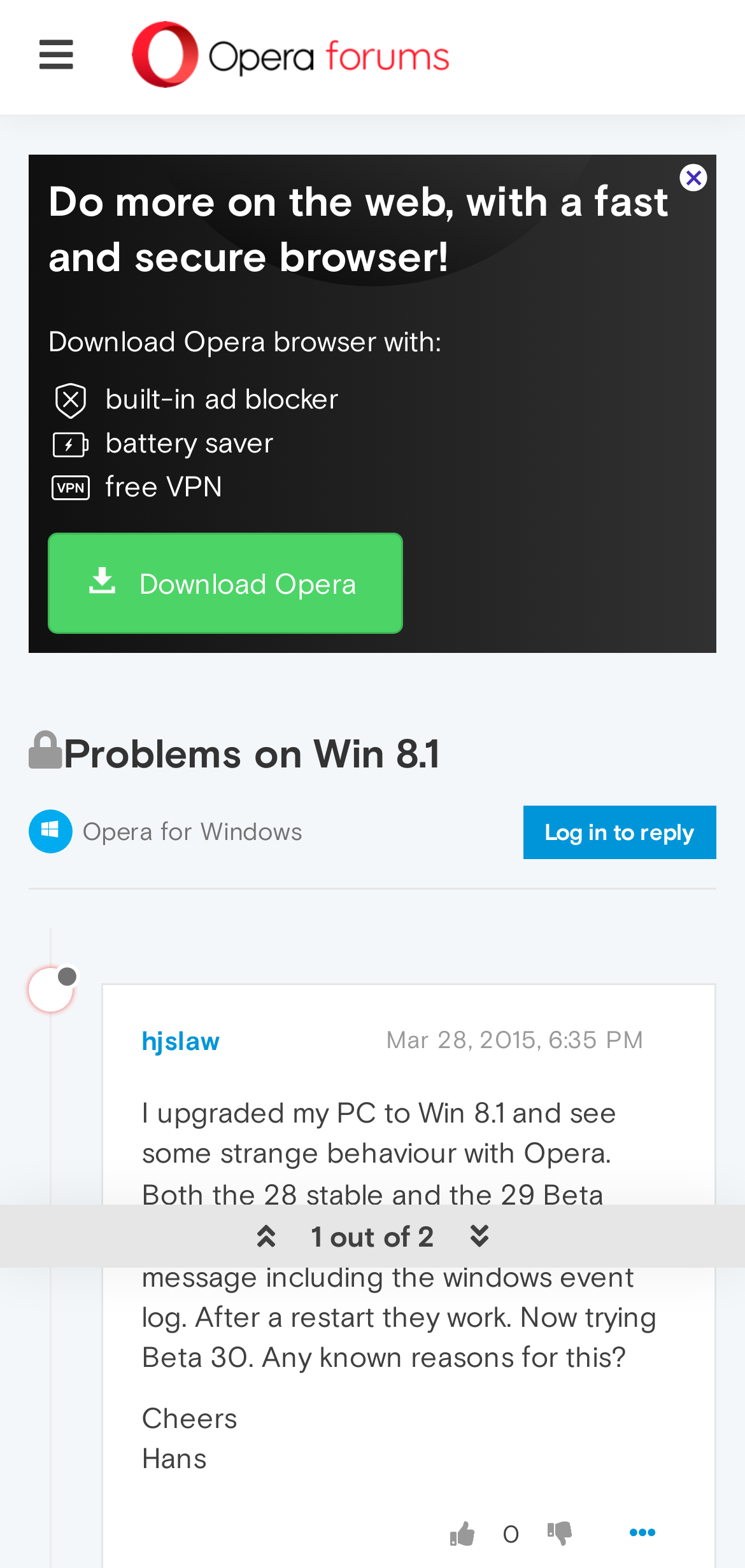What is the date of the post?
Look at the webpage screenshot and answer the question with a detailed explanation.

The date of the post can be found in the link 'Mar 28, 2015, 6:35 PM' which appears on the page, indicating the date and time the post was made.